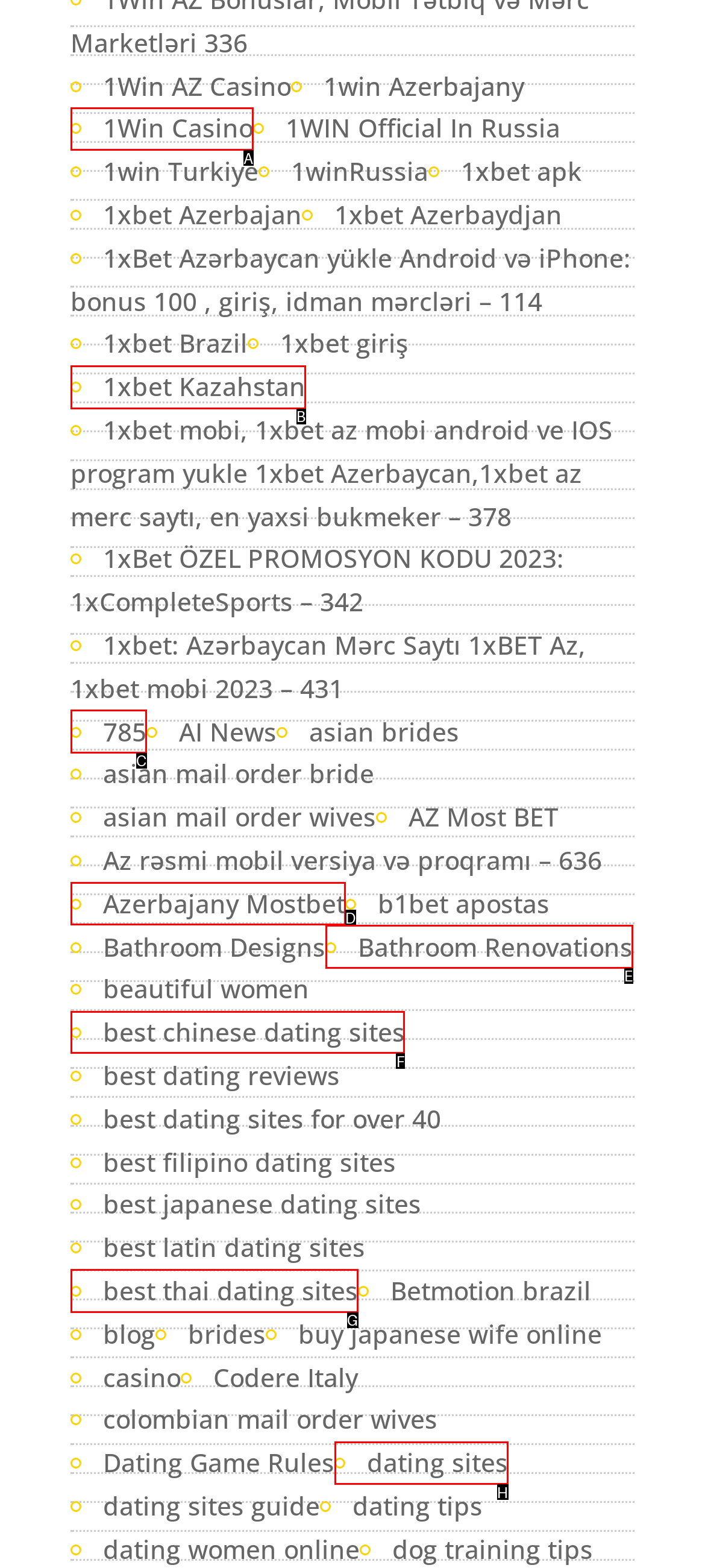Select the HTML element that needs to be clicked to perform the task: Read about best chinese dating sites. Reply with the letter of the chosen option.

F